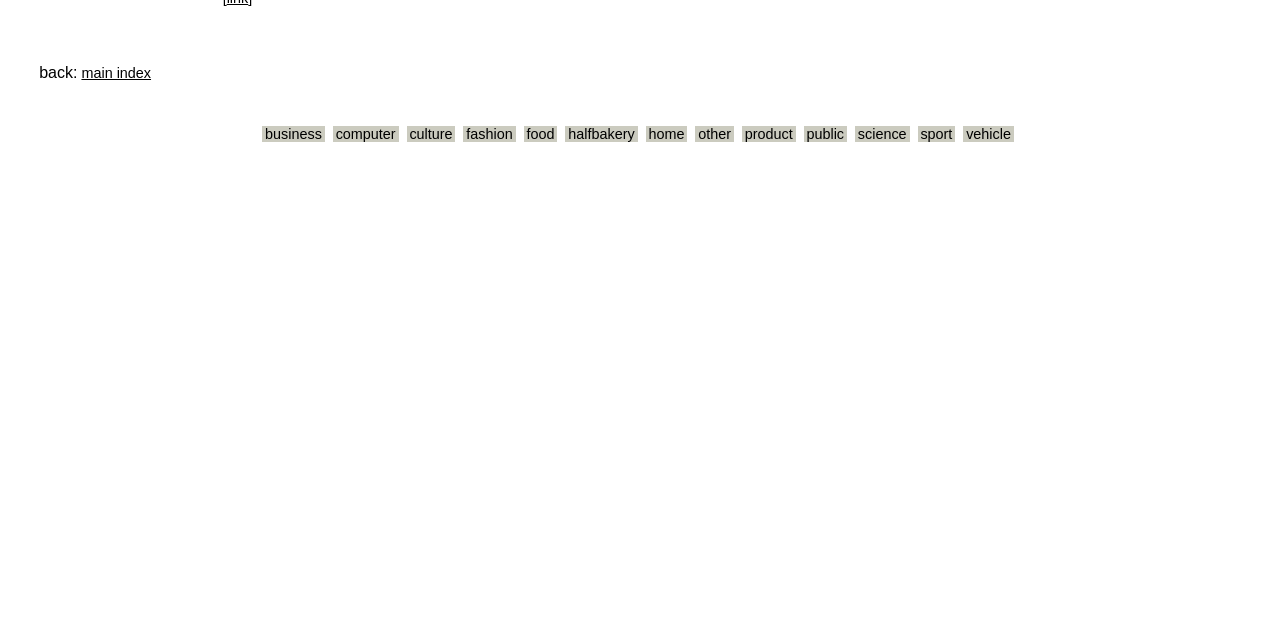Locate the bounding box coordinates of the UI element described by: "main index". Provide the coordinates as four float numbers between 0 and 1, formatted as [left, top, right, bottom].

[0.064, 0.102, 0.118, 0.127]